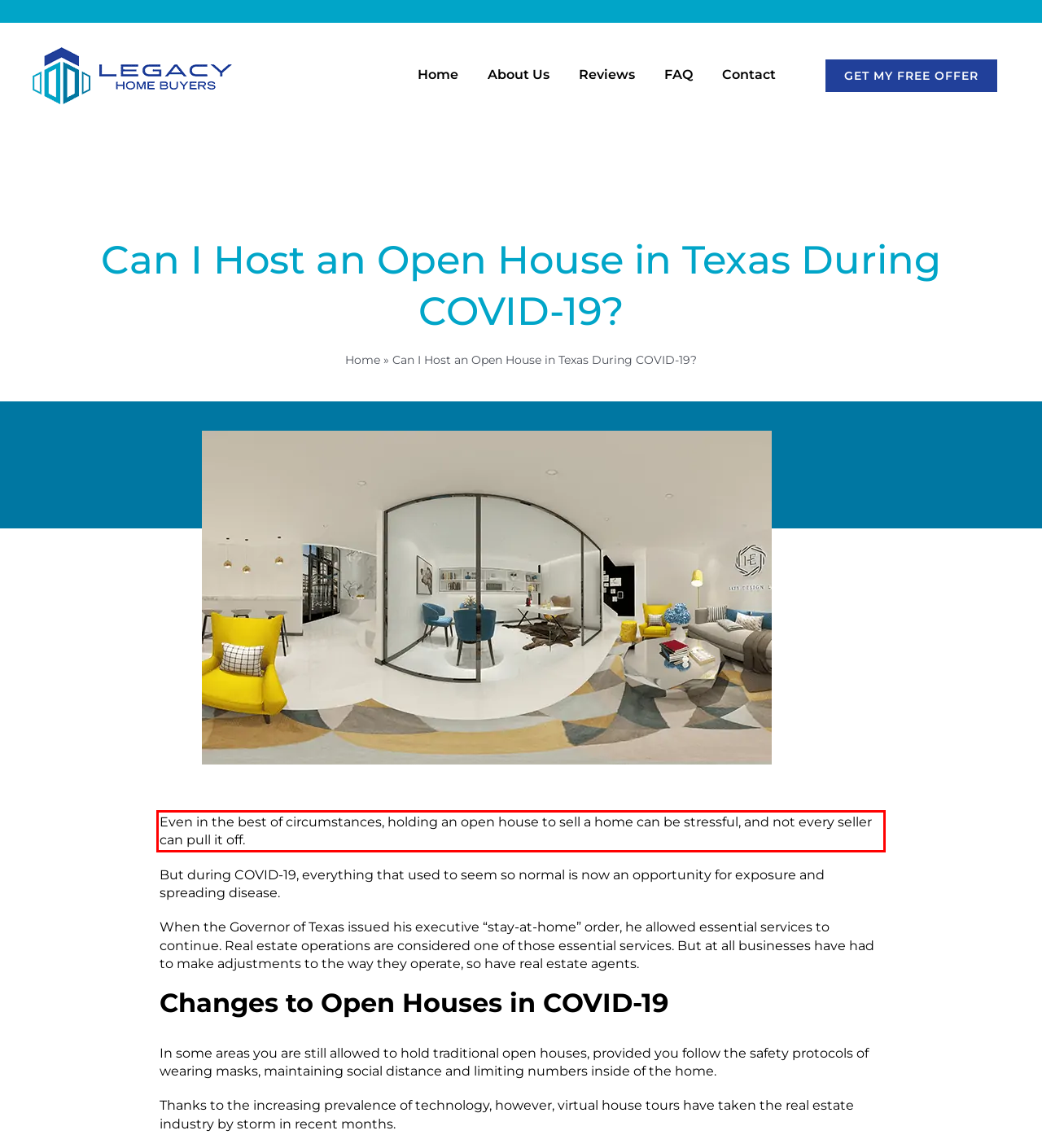Given a screenshot of a webpage, locate the red bounding box and extract the text it encloses.

Even in the best of circumstances, holding an open house to sell a home can be stressful, and not every seller can pull it off.